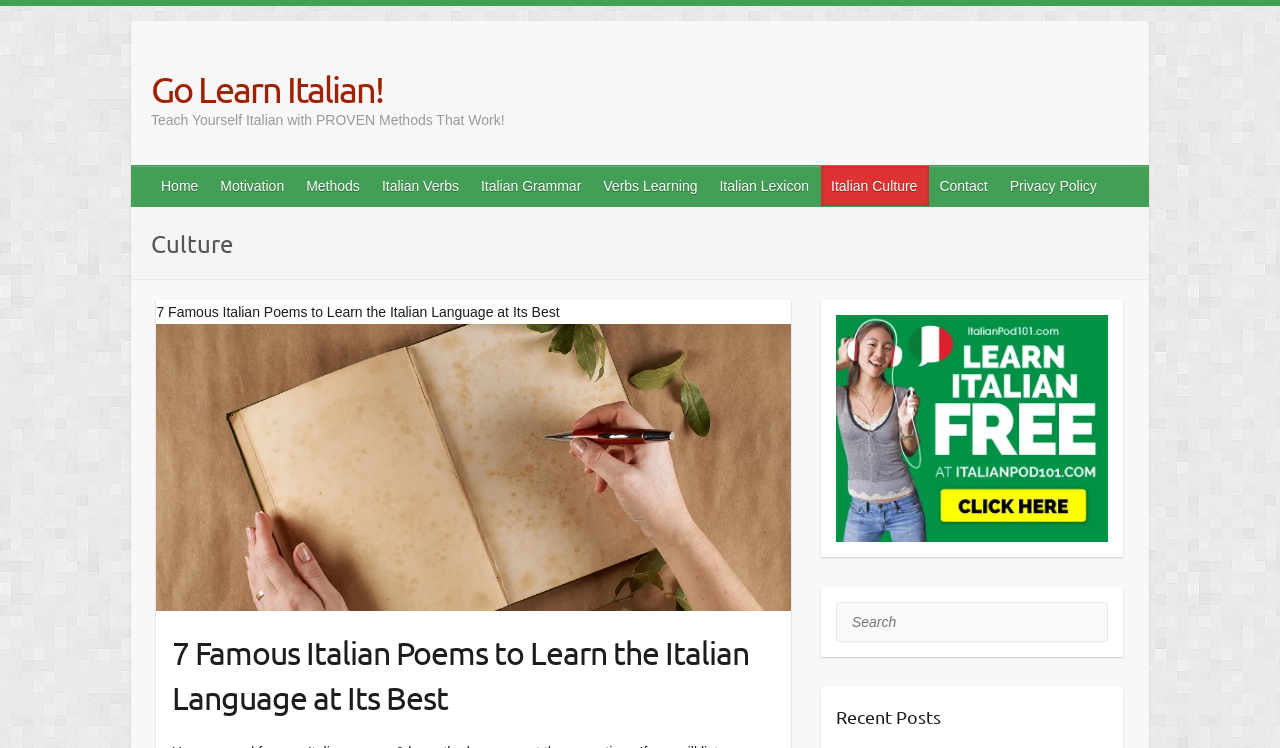How many complementary sections are there?
We need a detailed and exhaustive answer to the question. Please elaborate.

I scanned the webpage and found two complementary sections, one with a link to 'How to Learn Italian Language in 3 Months!' and another with a search box and a 'Recent Posts' heading, totaling 2 complementary sections.